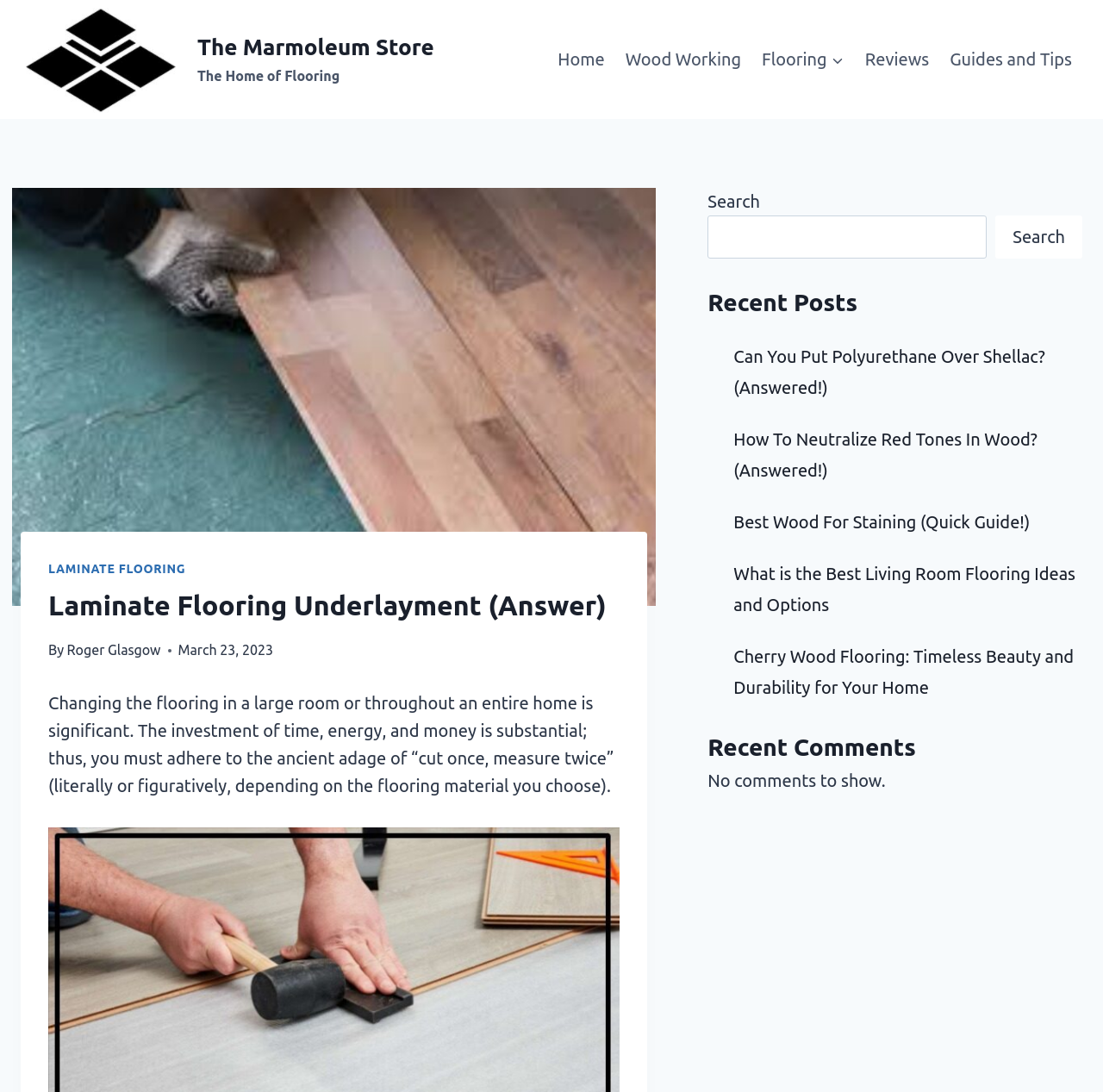What is the name of the store?
Give a comprehensive and detailed explanation for the question.

The name of the store can be found in the top-left corner of the webpage, where it says 'The Marmoleum Store' with an image of a logo next to it.